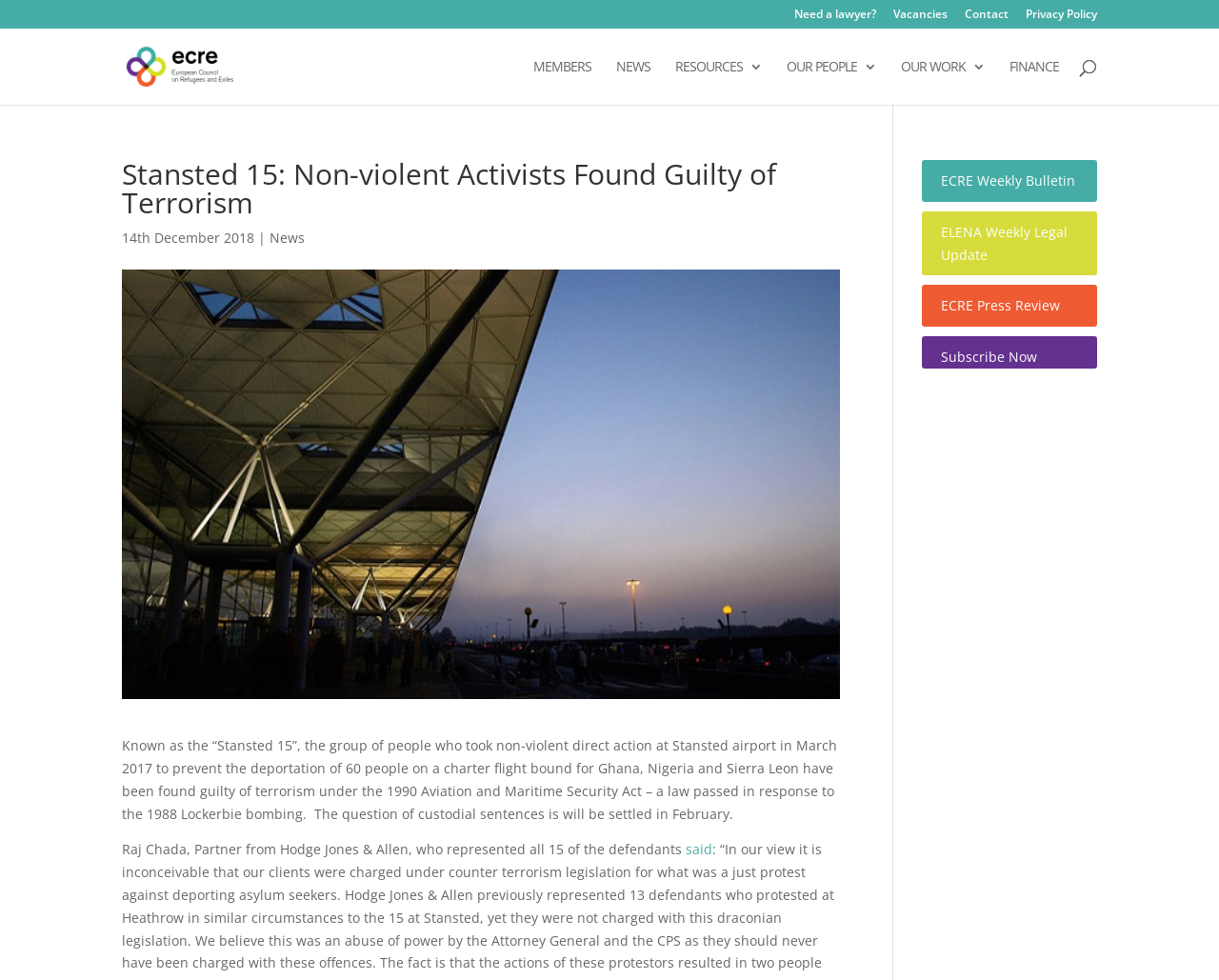What is the name of the law under which the Stansted 15 were found guilty?
Please respond to the question with as much detail as possible.

I found the answer by reading the text of the news article, which says 'the group of people... have been found guilty of terrorism under the 1990 Aviation and Maritime Security Act'. This suggests that the name of the law under which the Stansted 15 were found guilty is the 1990 Aviation and Maritime Security Act.